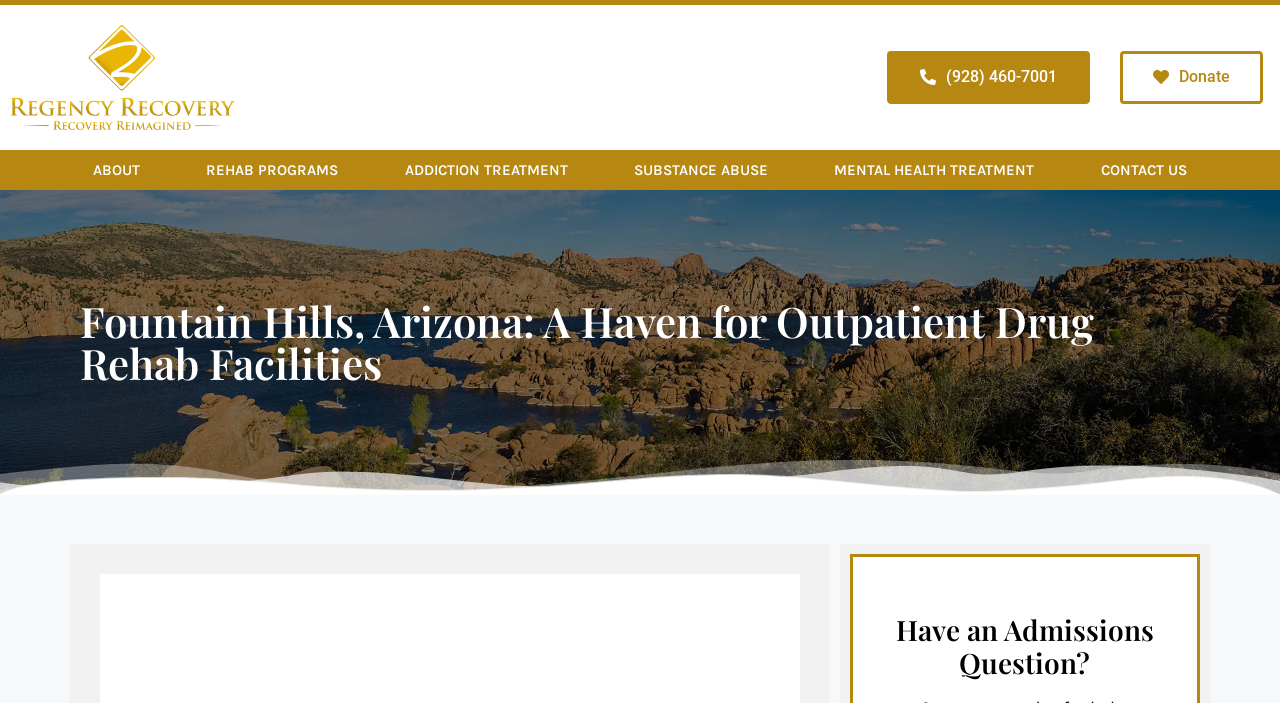What is the phone number to ask about admissions?
From the image, respond using a single word or phrase.

(928) 460-7001